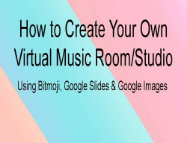Please answer the following question using a single word or phrase: 
What is the dominant color scheme of the background?

Pastel pink and blue hues